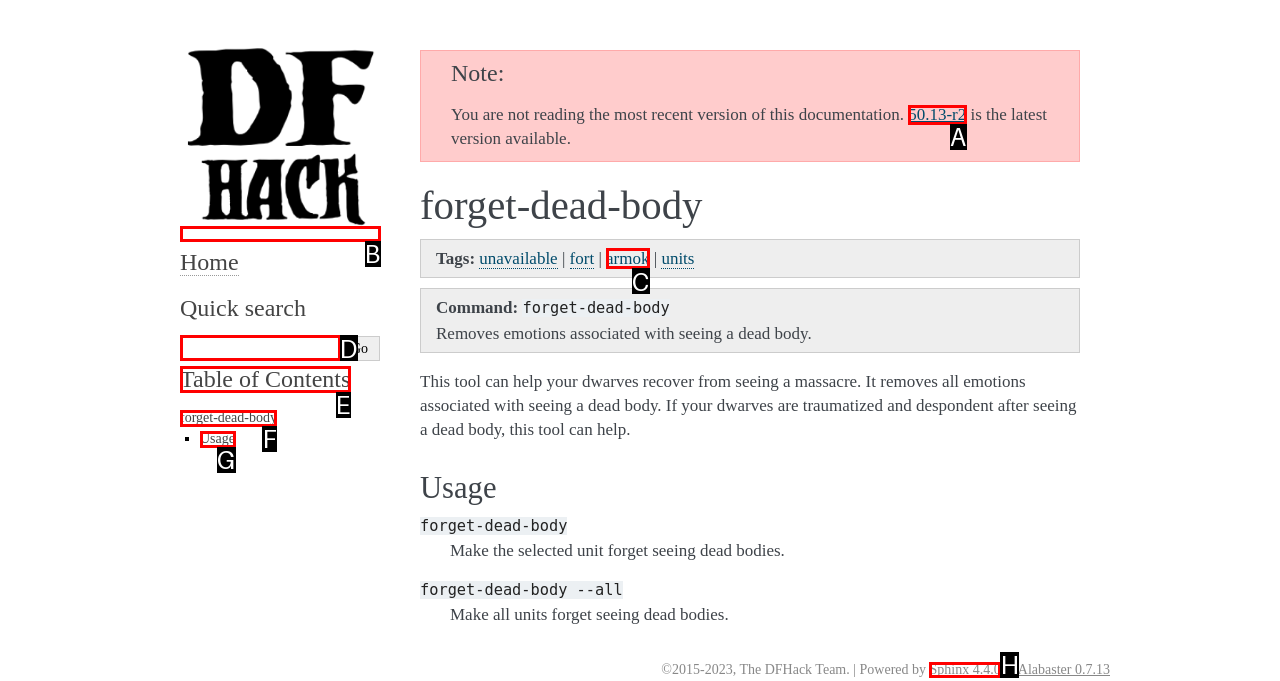Indicate which lettered UI element to click to fulfill the following task: Search for something
Provide the letter of the correct option.

D